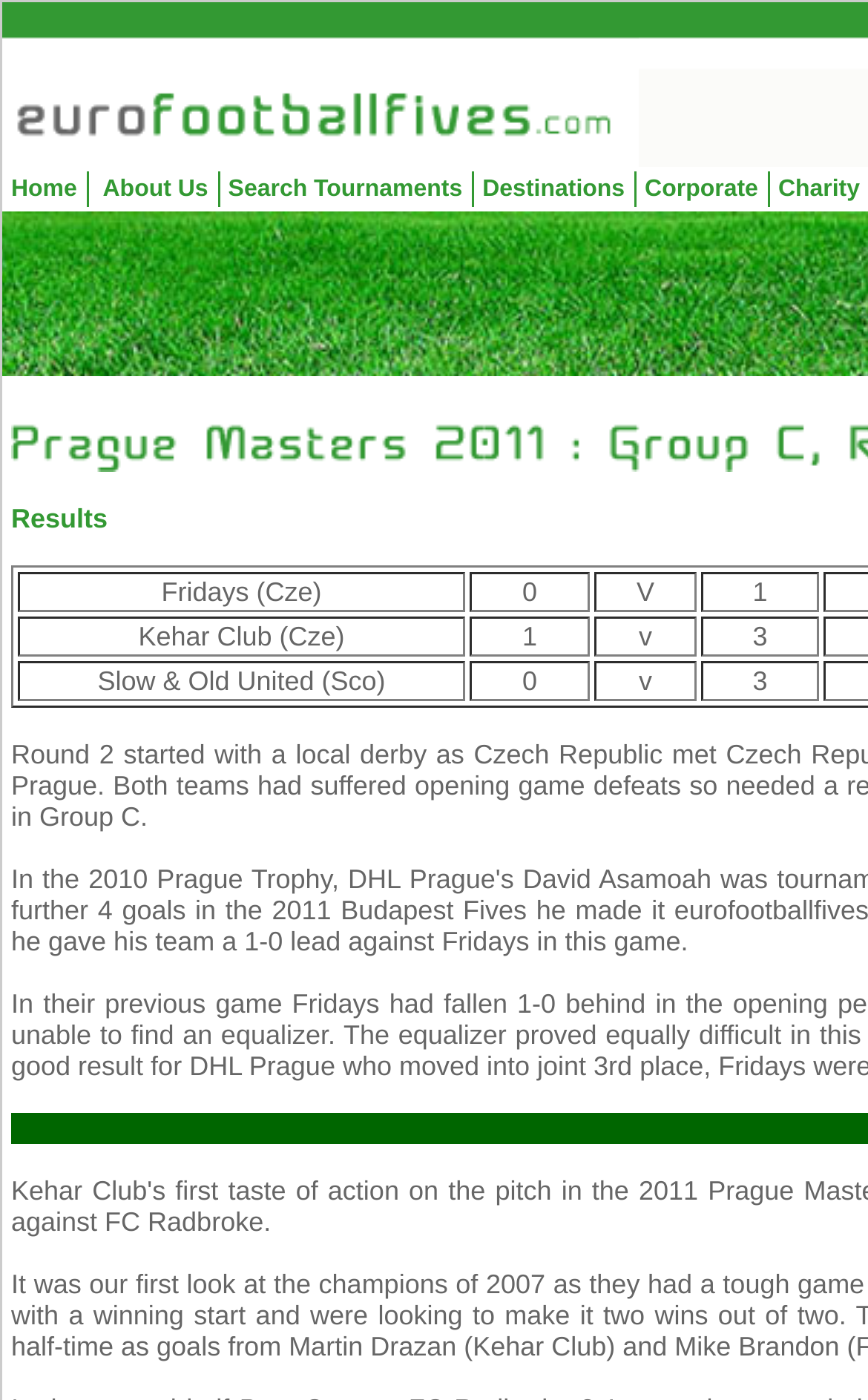From the given element description: "About Us", find the bounding box for the UI element. Provide the coordinates as four float numbers between 0 and 1, in the order [left, top, right, bottom].

[0.107, 0.122, 0.245, 0.148]